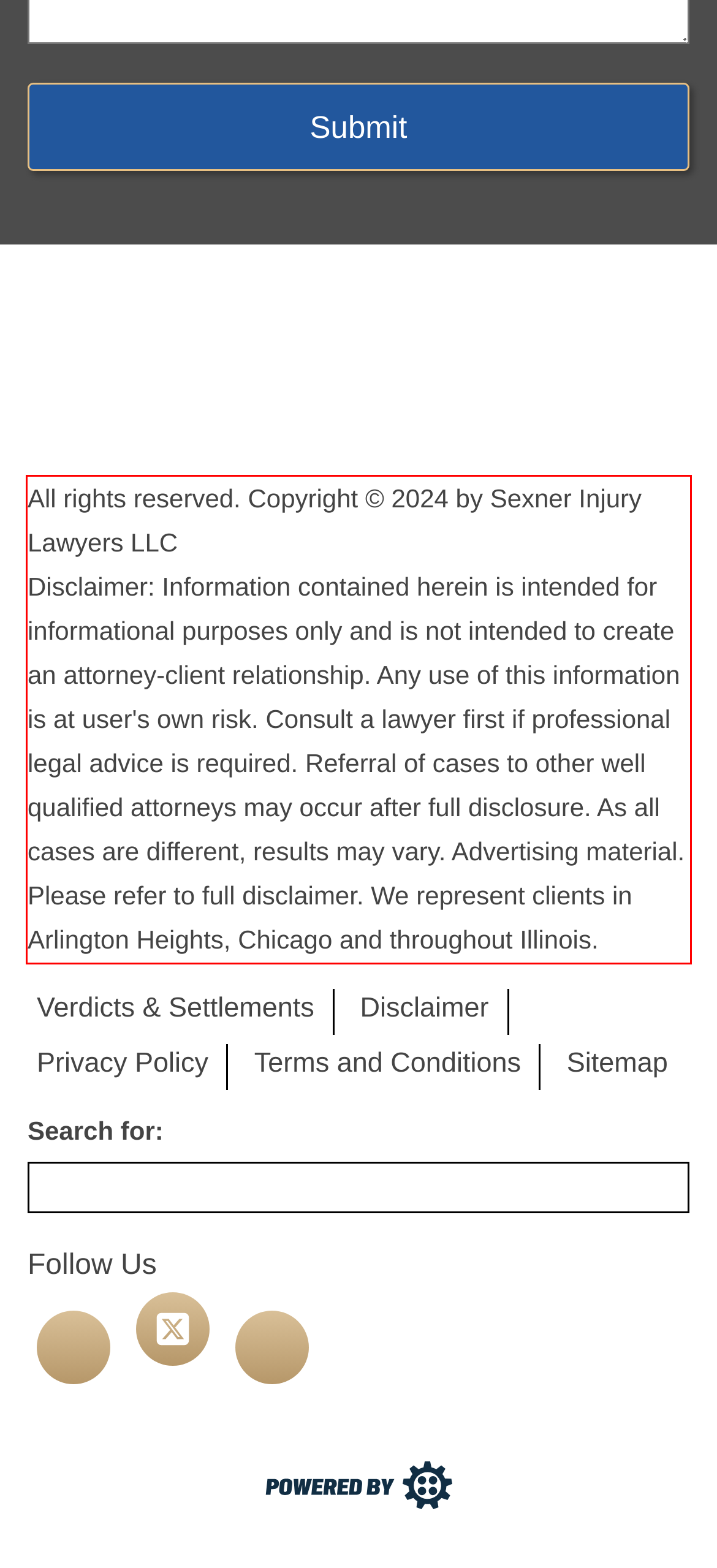Review the webpage screenshot provided, and perform OCR to extract the text from the red bounding box.

All rights reserved. Copyright © 2024 by Sexner Injury Lawyers LLC Disclaimer: Information contained herein is intended for informational purposes only and is not intended to create an attorney-client relationship. Any use of this information is at user's own risk. Consult a lawyer first if professional legal advice is required. Referral of cases to other well qualified attorneys may occur after full disclosure. As all cases are different, results may vary. Advertising material. Please refer to full disclaimer. We represent clients in Arlington Heights, Chicago and throughout Illinois.